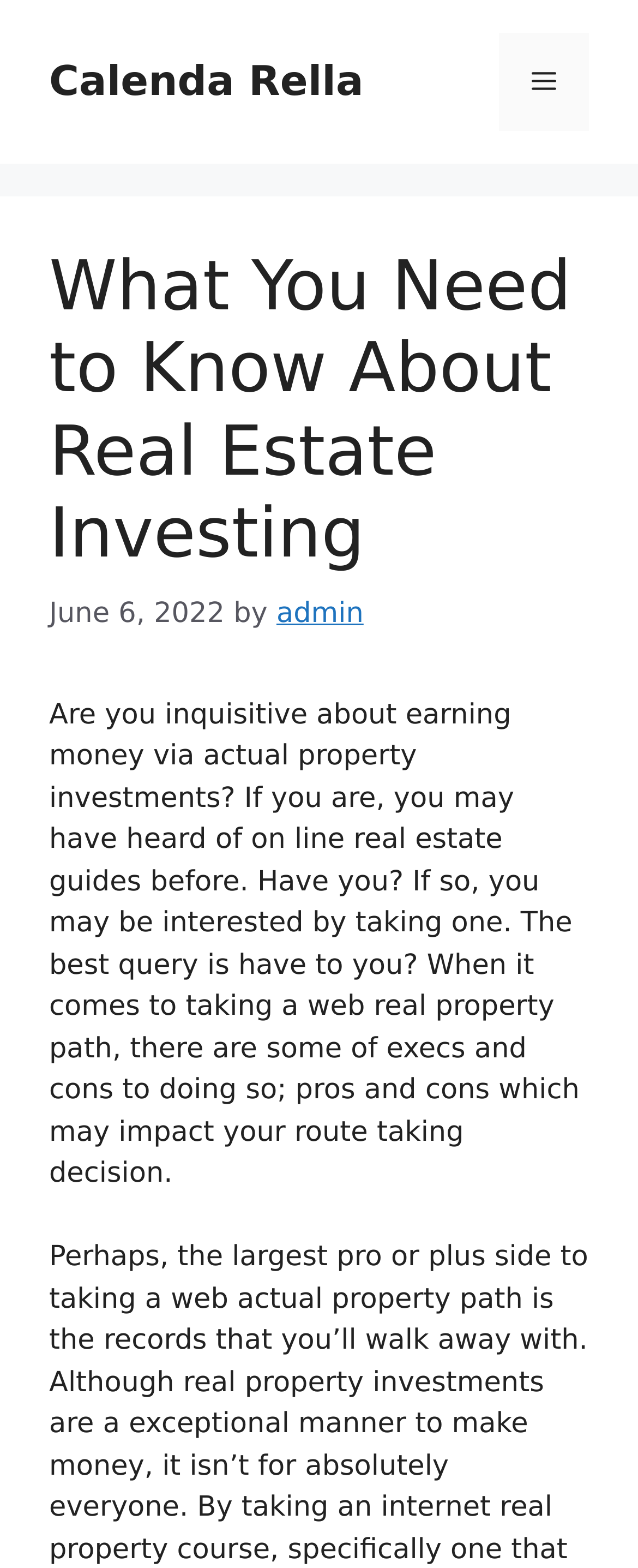Use one word or a short phrase to answer the question provided: 
Who is the author of the article?

admin